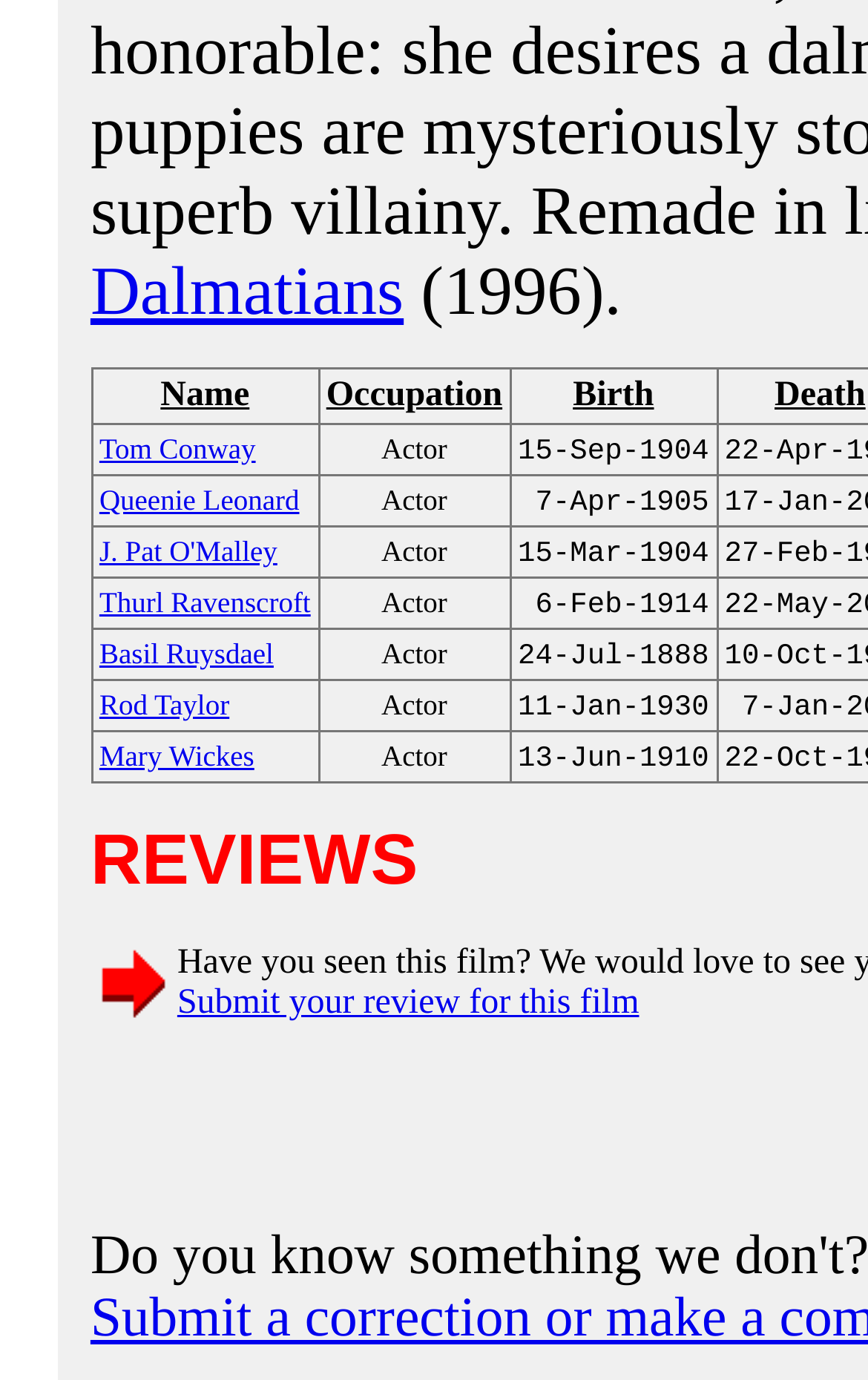What is the purpose of the link at the bottom of the page?
Provide a concise answer using a single word or phrase based on the image.

Submit a review